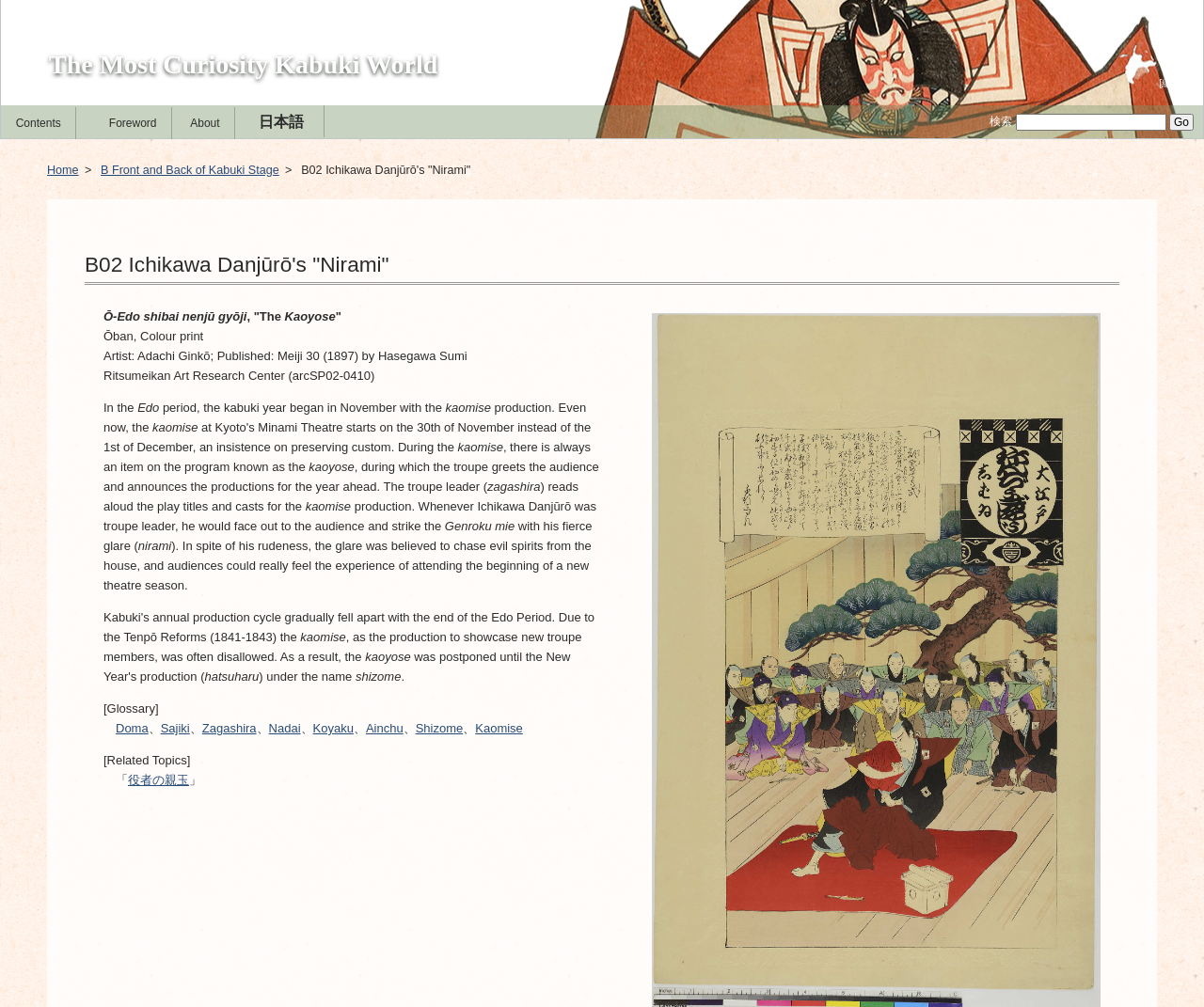Find the bounding box coordinates of the area to click in order to follow the instruction: "Search for something".

[0.843, 0.113, 0.968, 0.13]